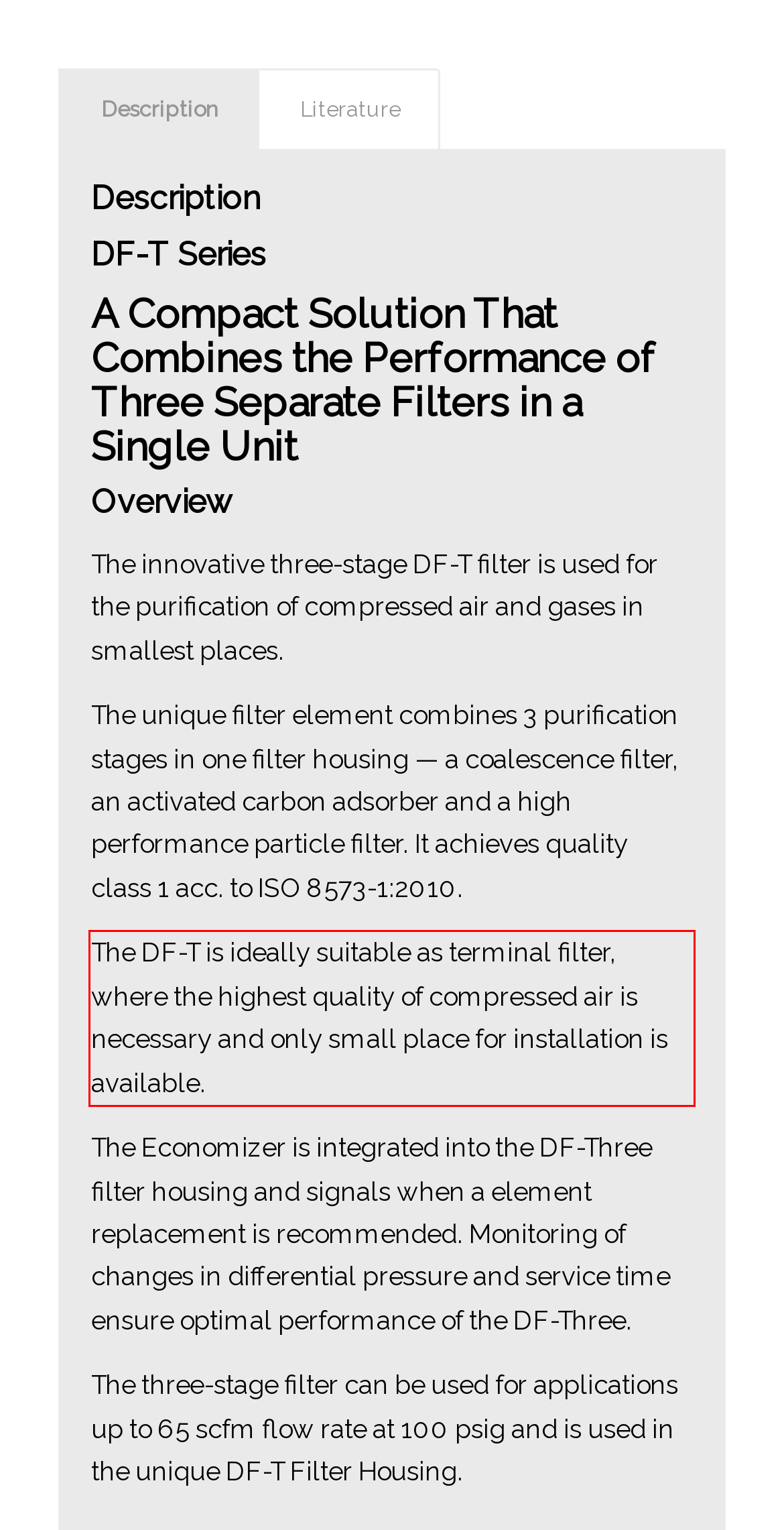You are provided with a screenshot of a webpage that includes a red bounding box. Extract and generate the text content found within the red bounding box.

The DF-T is ideally suitable as terminal filter, where the highest quality of compressed air is necessary and only small place for installation is available.